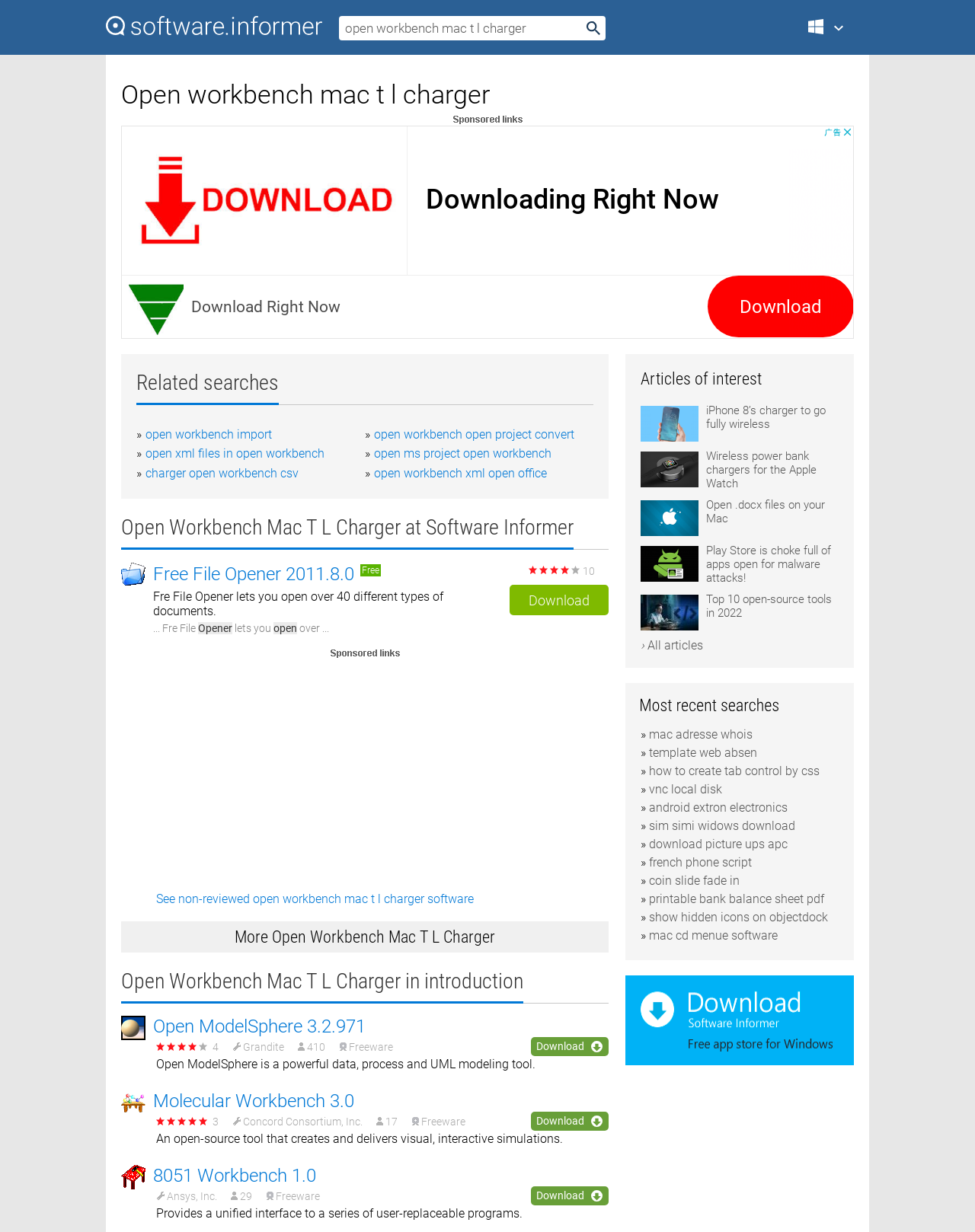Determine the bounding box coordinates of the element that should be clicked to execute the following command: "Click on the 'Open ModelSphere' image".

[0.124, 0.824, 0.149, 0.844]